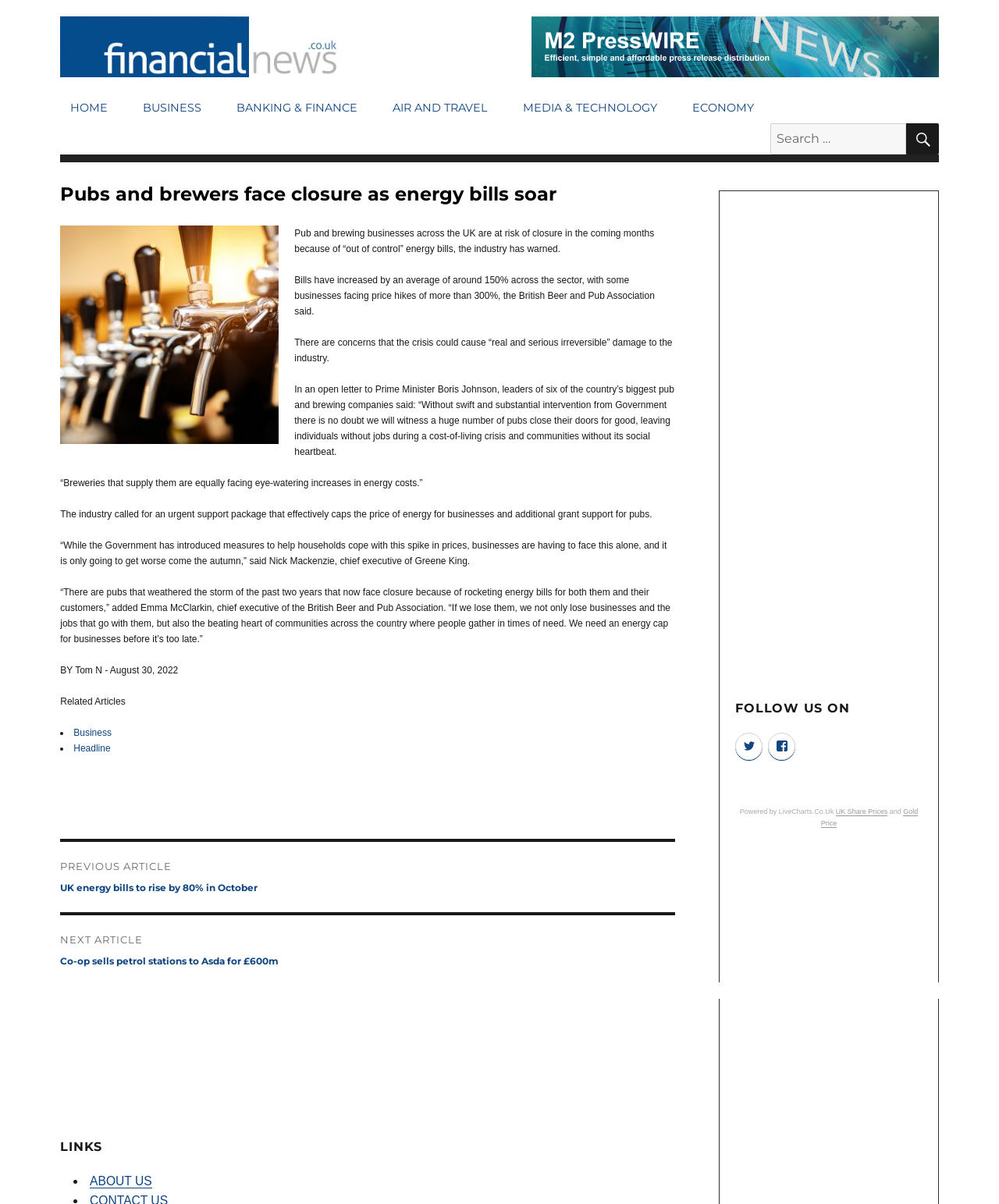Highlight the bounding box coordinates of the element you need to click to perform the following instruction: "Go to HOME page."

[0.06, 0.078, 0.118, 0.102]